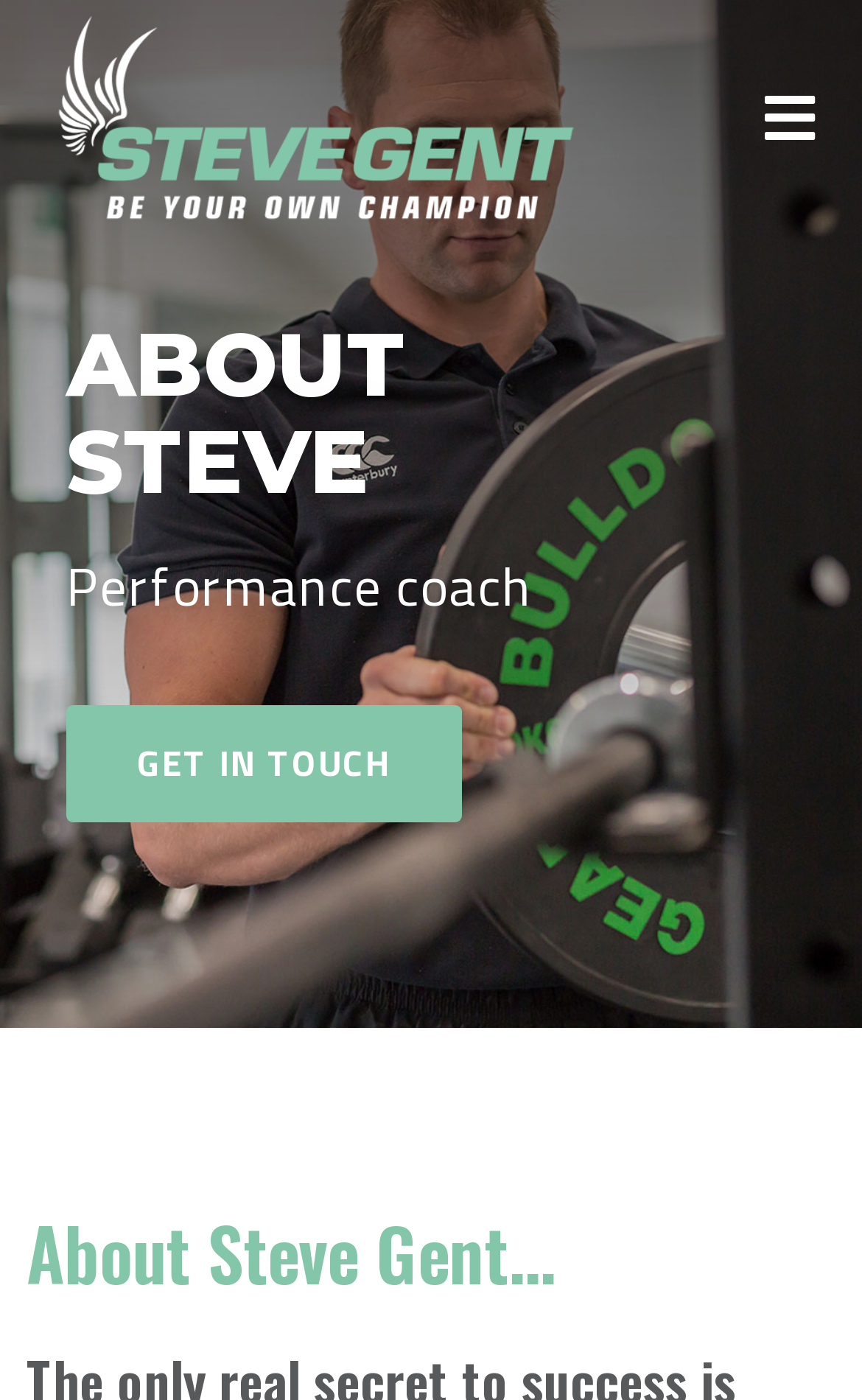What is the tone of the webpage?
Answer the question with just one word or phrase using the image.

Professional